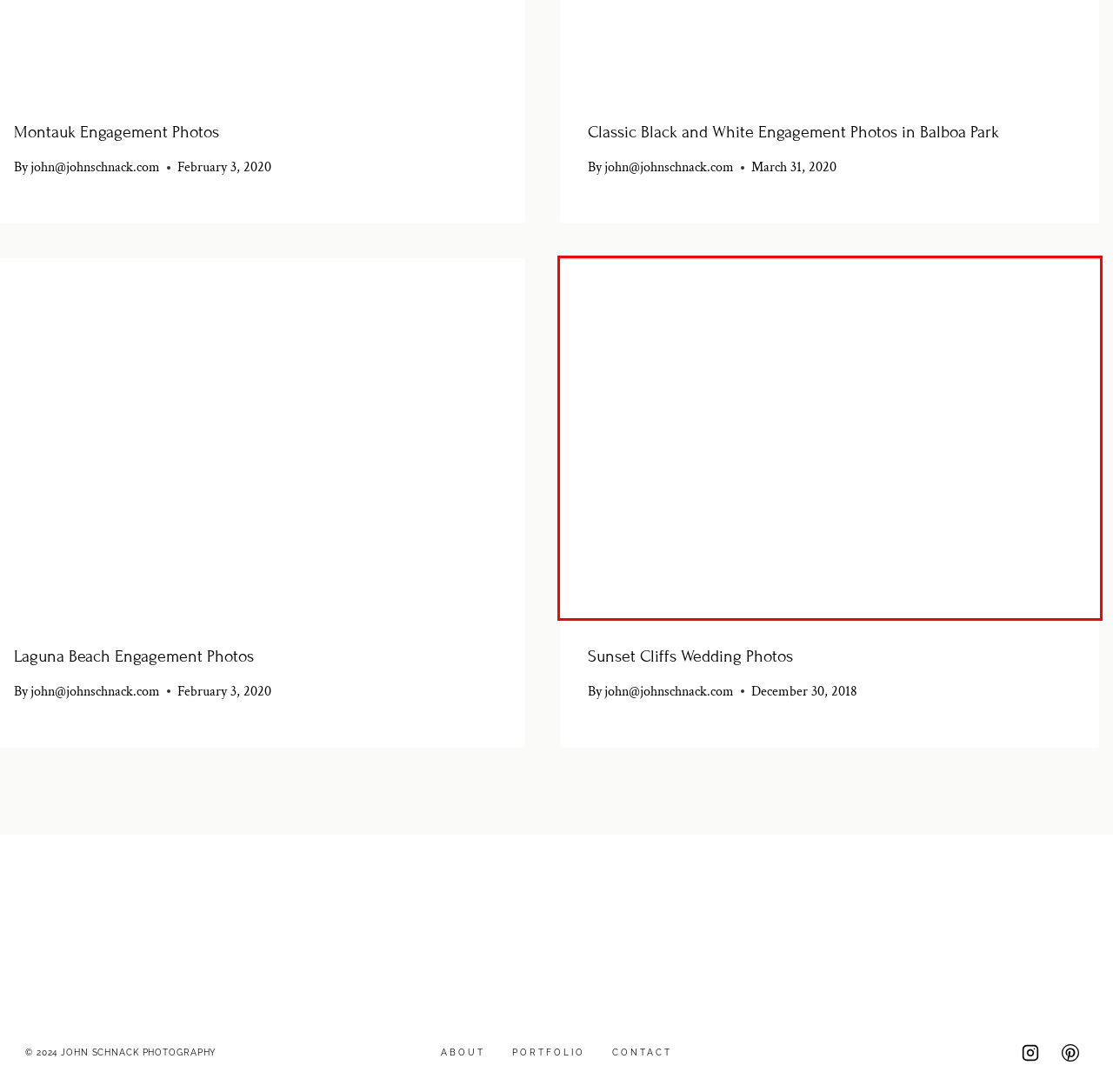Analyze the screenshot of a webpage with a red bounding box and select the webpage description that most accurately describes the new page resulting from clicking the element inside the red box. Here are the candidates:
A. Crystal Cove Engagement Photos : Orange County Engagement Locations
B. John Schnack Photography - Contact
C. San Diego Engagement Photo Locations
D. John Schnack Photography - Portfolio
E. Sunset Cliffs Wedding Photos
F. Classic Black and White Engagement Photos
G. Intimate Weddings Archives - John Schnack Photography : Timeless Wedding Photographer in California
H. Timeless Wedding Photographer in California | John Schnack Photography

E